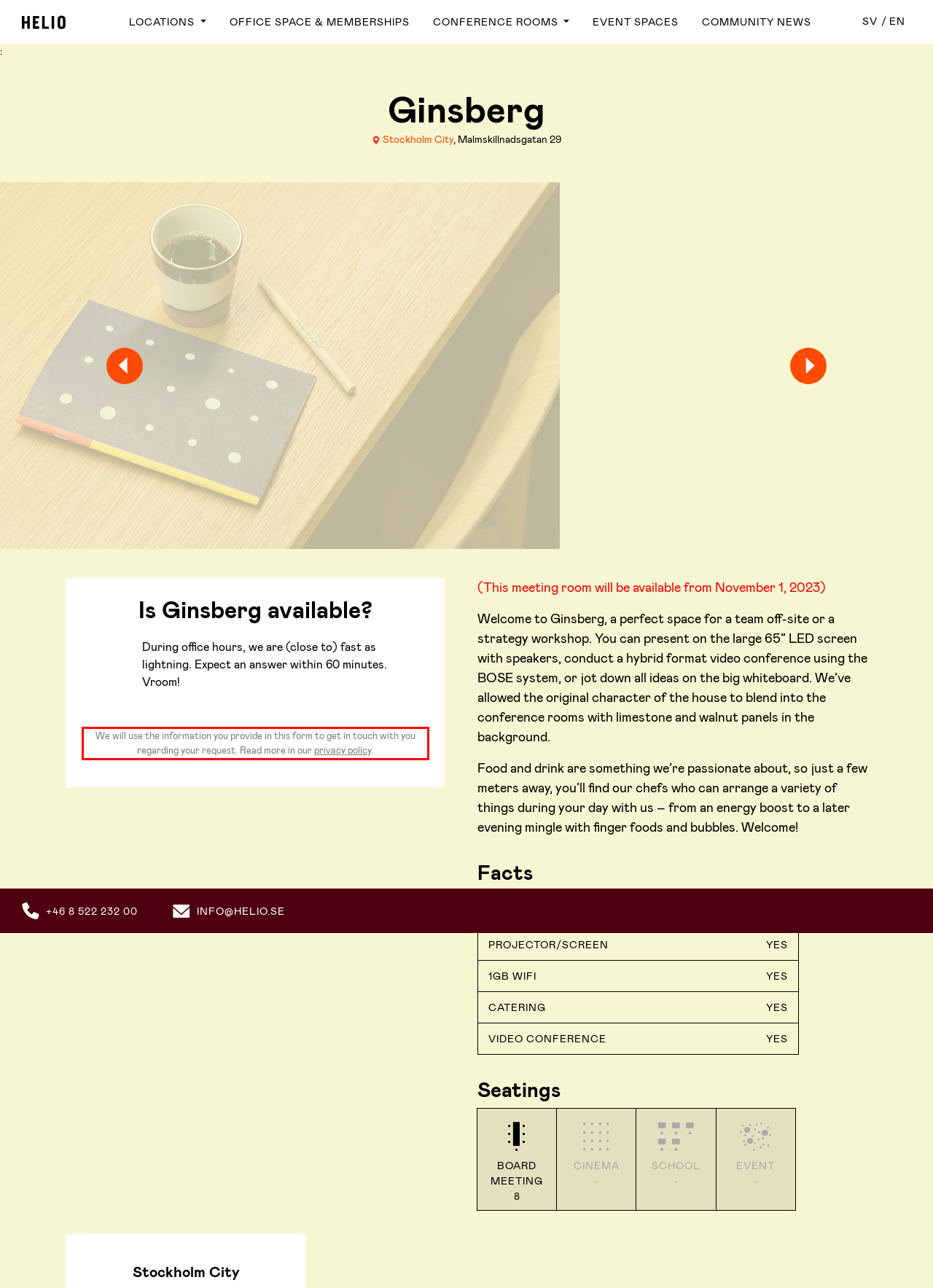Please analyze the provided webpage screenshot and perform OCR to extract the text content from the red rectangle bounding box.

We will use the information you provide in this form to get in touch with you regarding your request. Read more in our privacy policy.